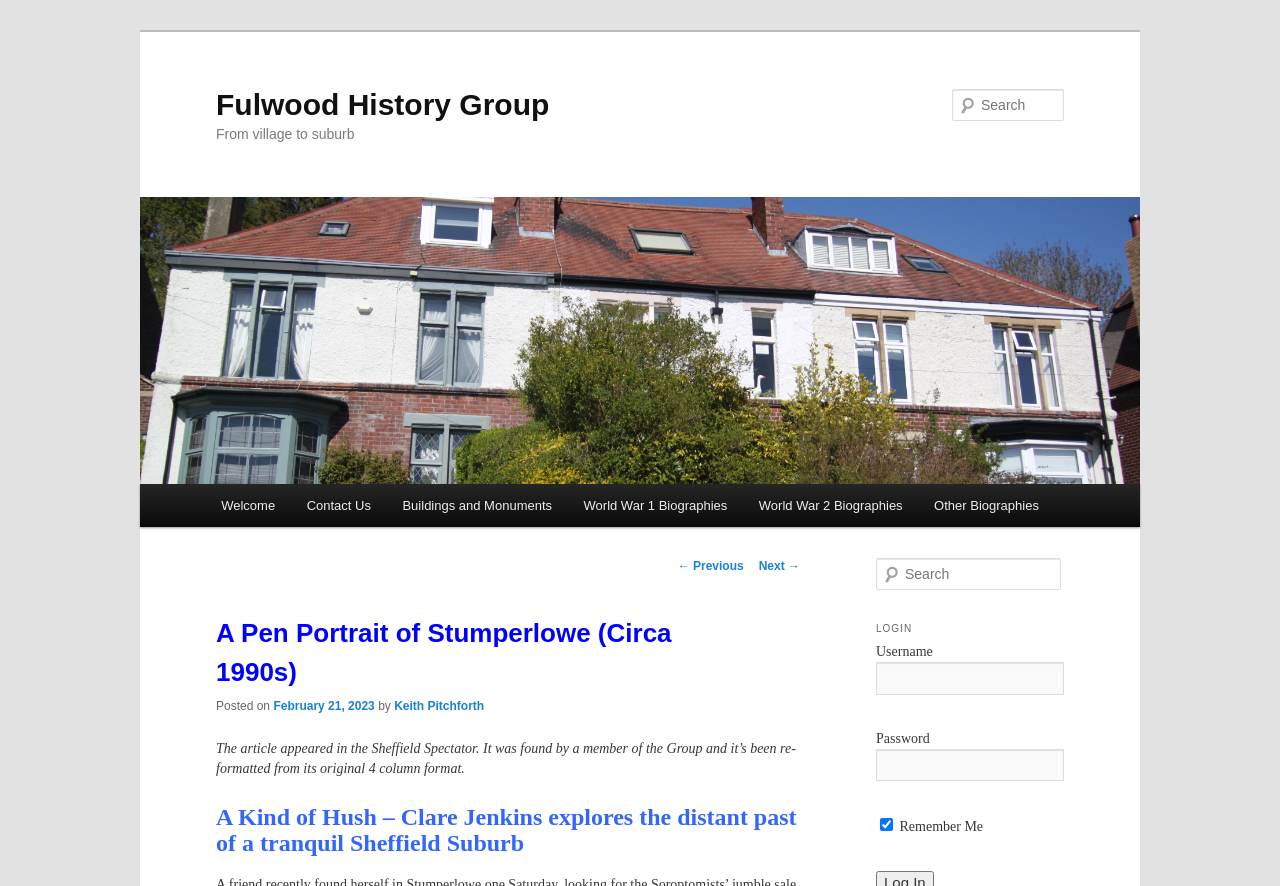Locate the bounding box for the described UI element: "Contact Us". Ensure the coordinates are four float numbers between 0 and 1, formatted as [left, top, right, bottom].

[0.227, 0.546, 0.302, 0.595]